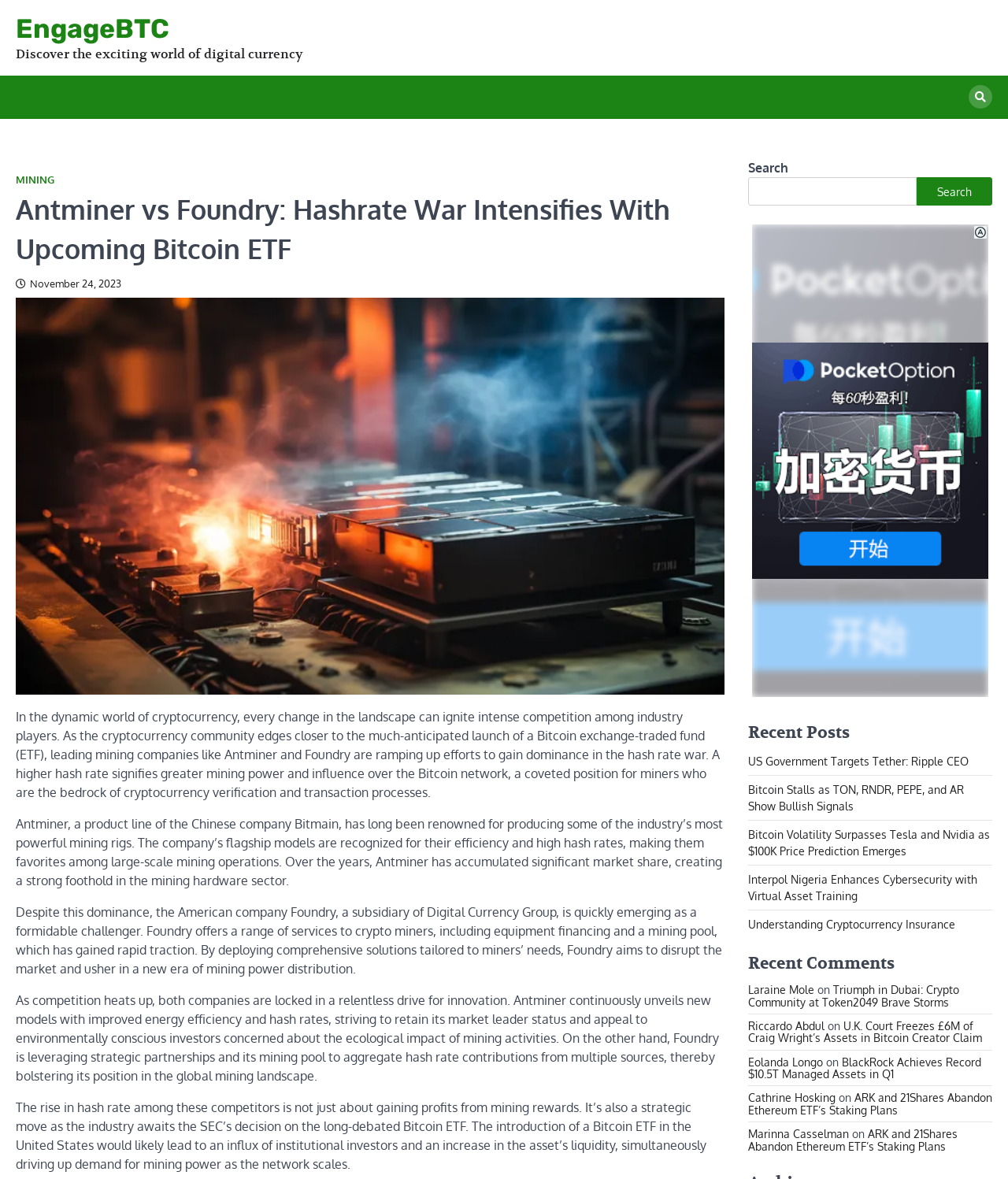Identify the bounding box for the described UI element. Provide the coordinates in (top-left x, top-left y, bottom-right x, bottom-right y) format with values ranging from 0 to 1: Attorney referrals

None